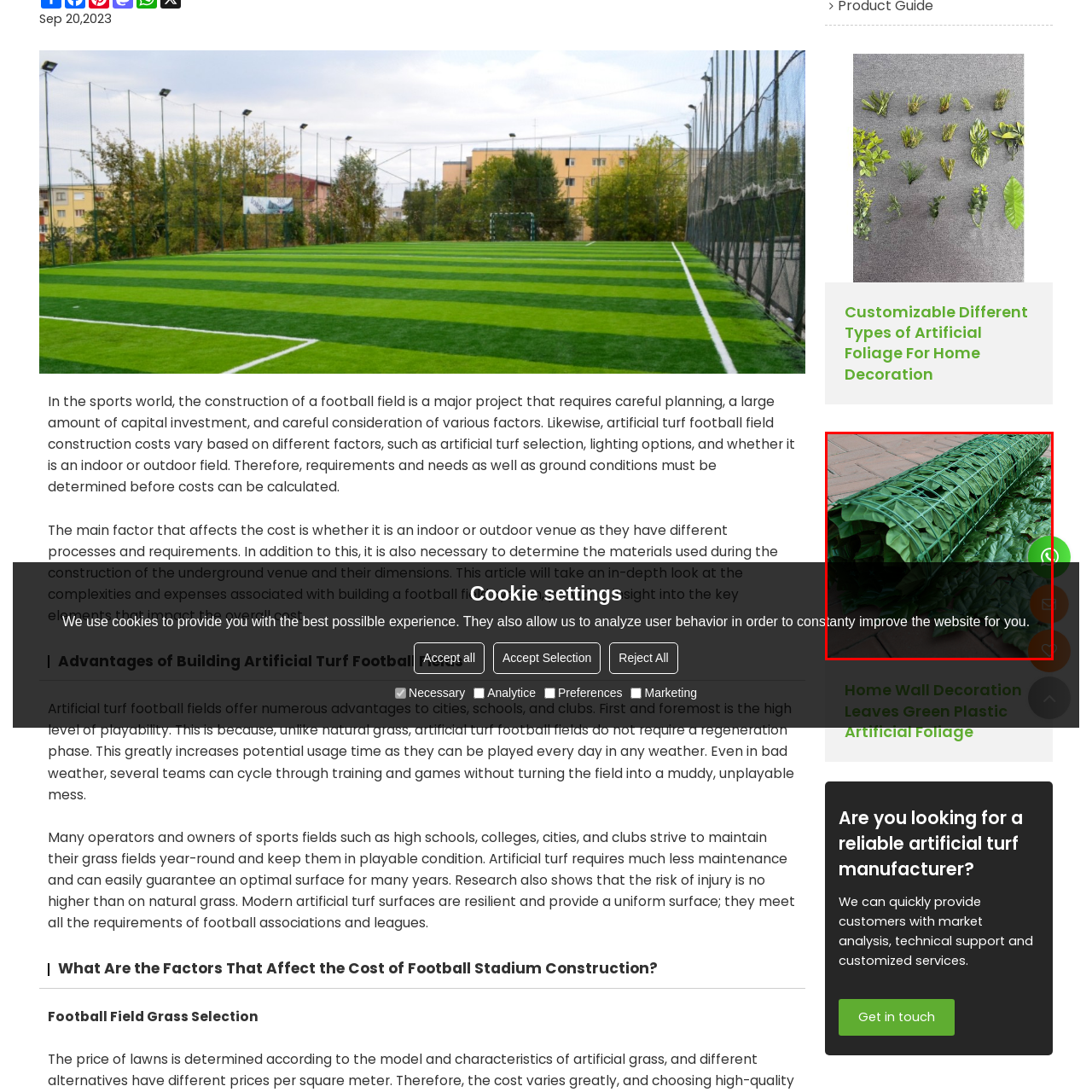View the image inside the red box and answer the question briefly with a word or phrase:
What is the likely use of the product?

Wall decoration or landscaping